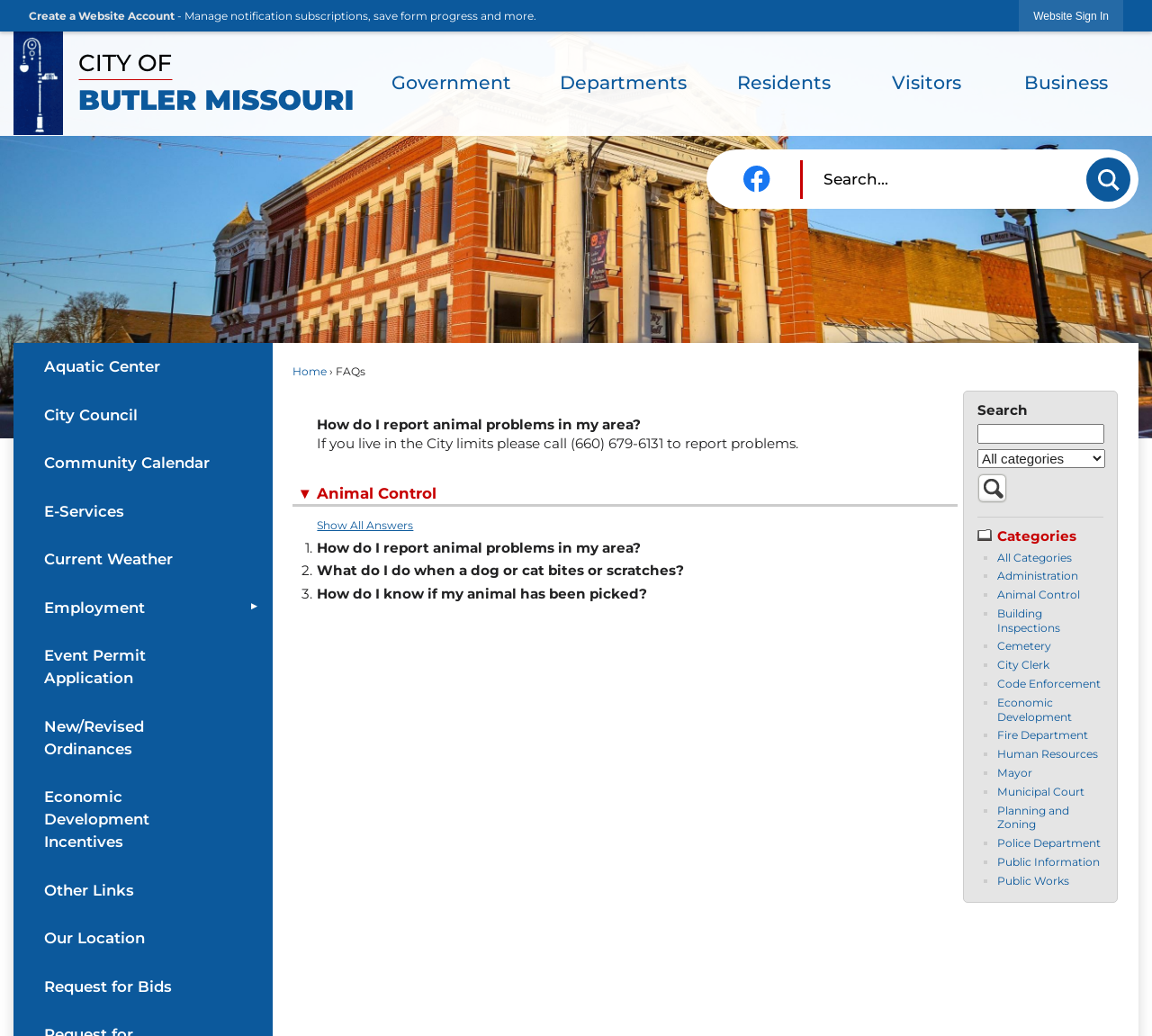Locate the bounding box coordinates of the element I should click to achieve the following instruction: "Go to the 'Home Page'".

[0.012, 0.03, 0.308, 0.13]